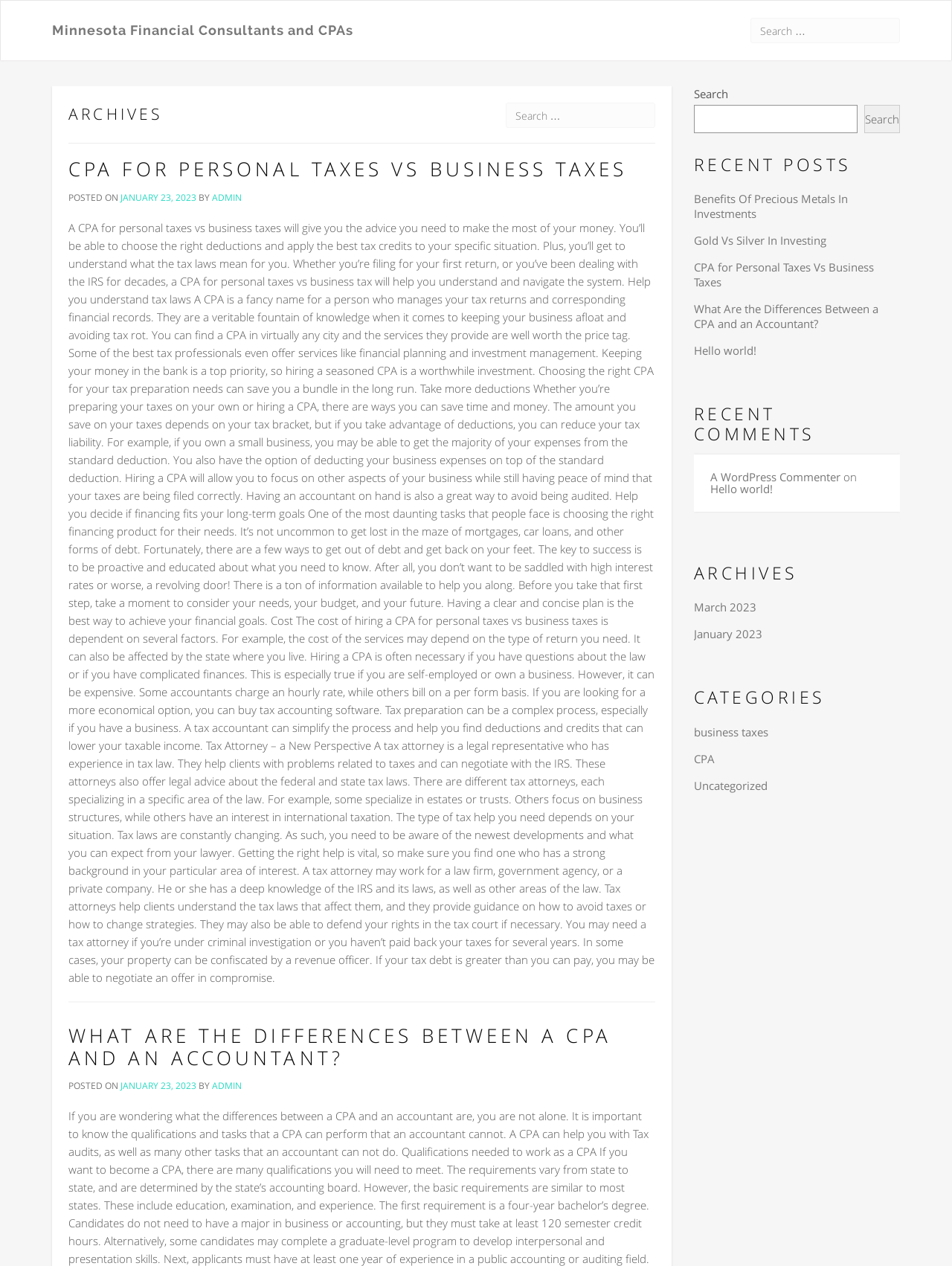Please mark the clickable region by giving the bounding box coordinates needed to complete this instruction: "Search for something".

[0.788, 0.014, 0.945, 0.037]